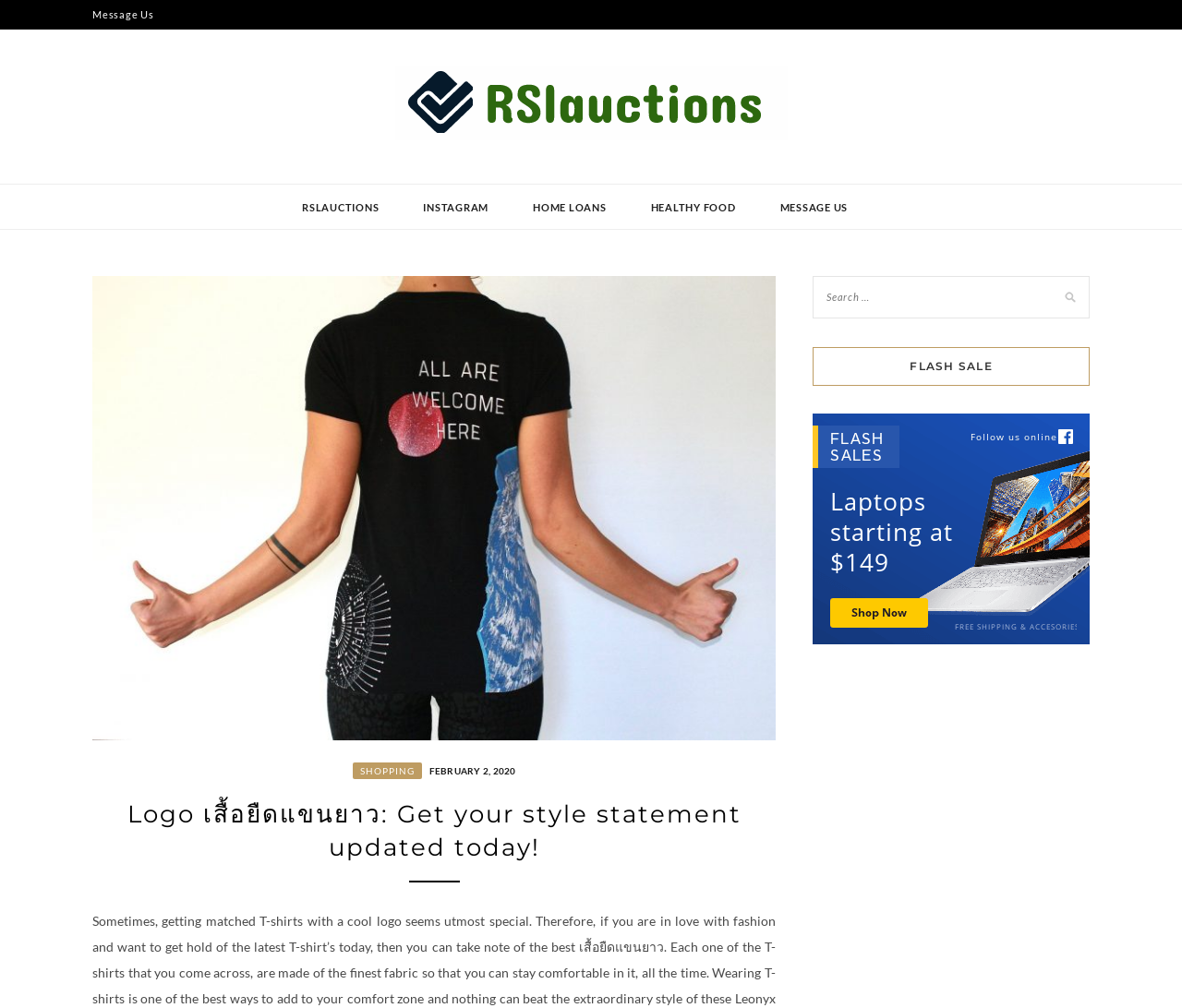Please look at the image and answer the question with a detailed explanation: What is the purpose of the search box?

I determined the purpose of the search box by looking at its location and the context in which it is placed. The search box is located in a section that seems to be related to shopping, and it is likely that users would use it to search for specific products on the website.